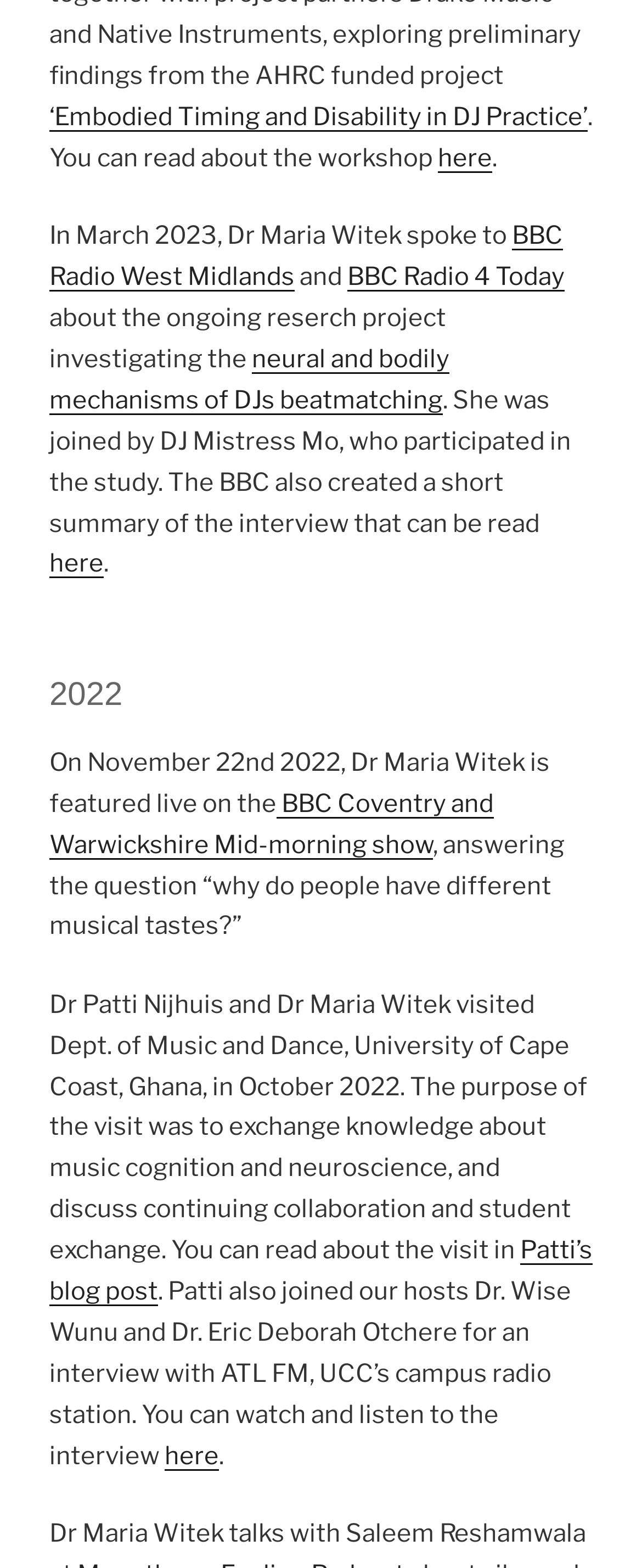Please find the bounding box coordinates of the section that needs to be clicked to achieve this instruction: "Learn about the neural and bodily mechanisms of DJs beatmatching".

[0.077, 0.22, 0.7, 0.265]